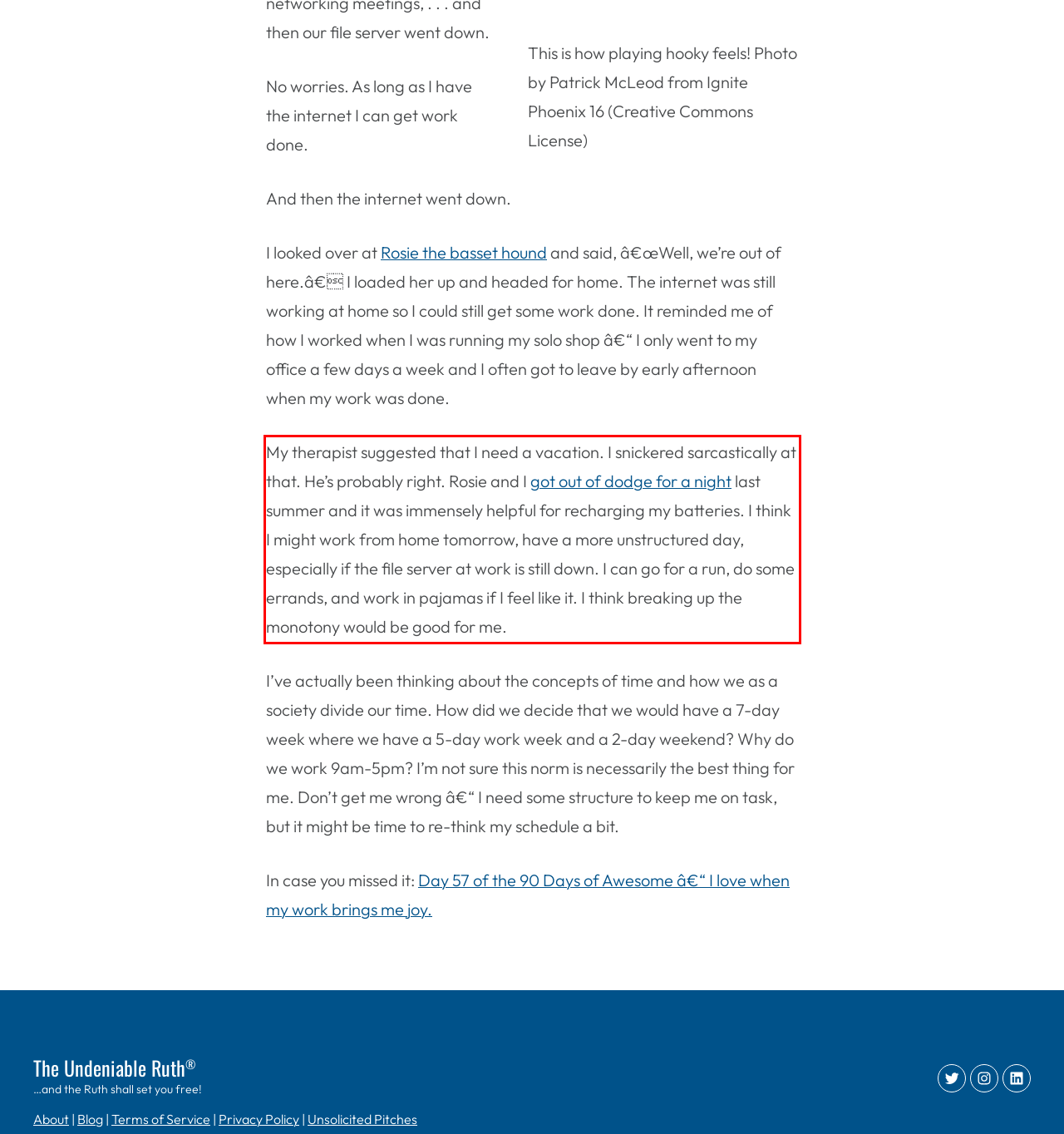Please extract the text content within the red bounding box on the webpage screenshot using OCR.

My therapist suggested that I need a vacation. I snickered sarcastically at that. He’s probably right. Rosie and I got out of dodge for a night last summer and it was immensely helpful for recharging my batteries. I think I might work from home tomorrow, have a more unstructured day, especially if the file server at work is still down. I can go for a run, do some errands, and work in pajamas if I feel like it. I think breaking up the monotony would be good for me.